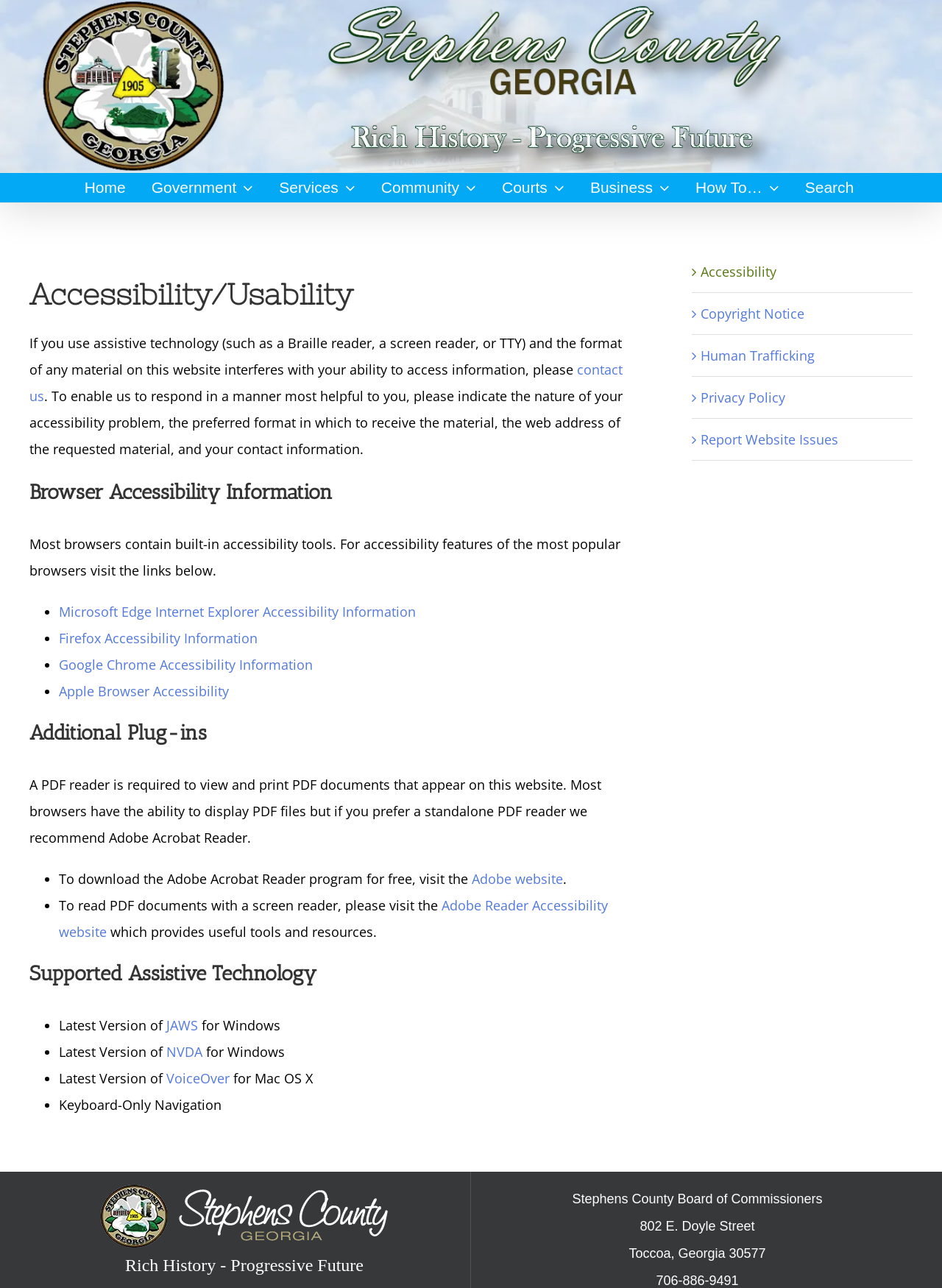Provide your answer in a single word or phrase: 
How many links are there in the main menu?

7